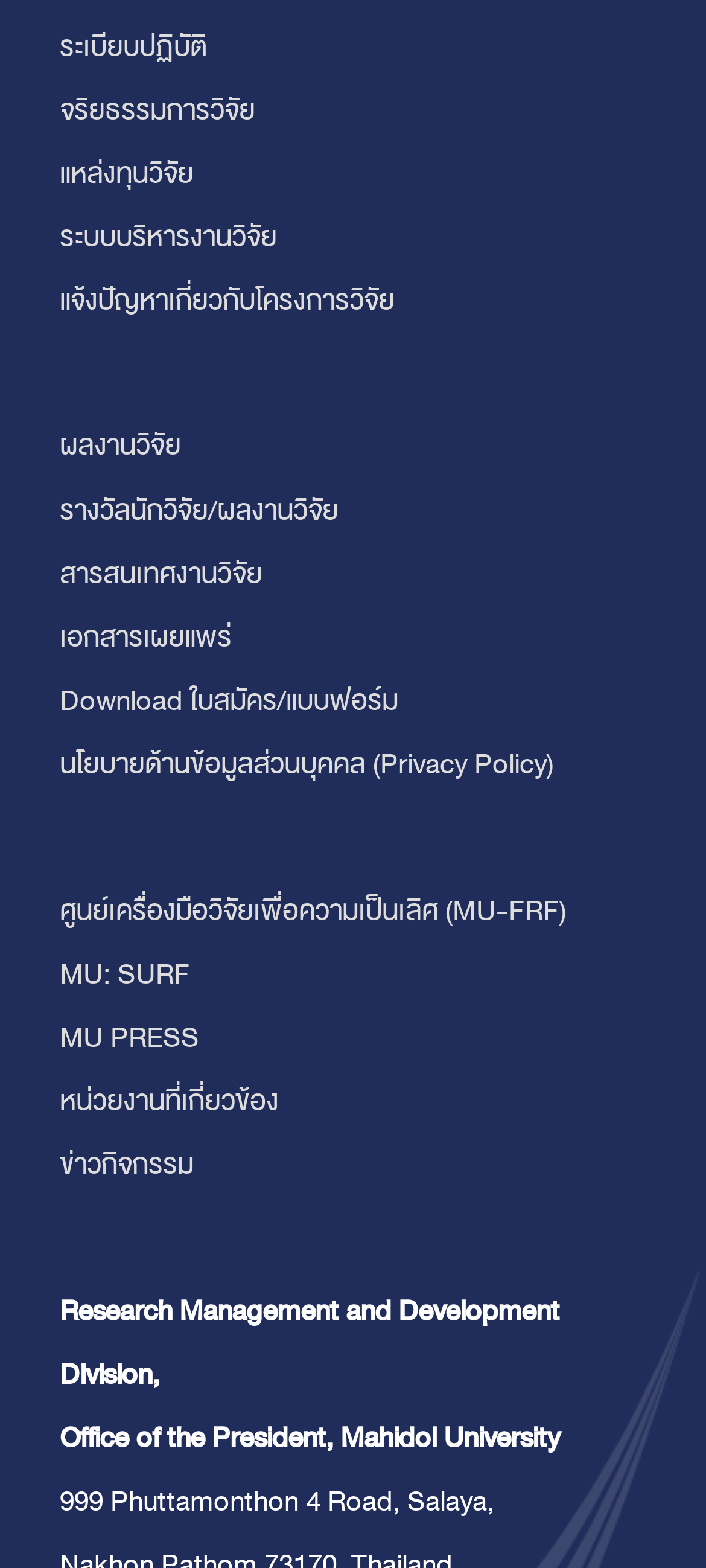Locate the bounding box coordinates of the element you need to click to accomplish the task described by this instruction: "Access นโยบายด้านข้อมูลส่วนบุคคล (Privacy Policy)".

[0.085, 0.474, 0.785, 0.502]